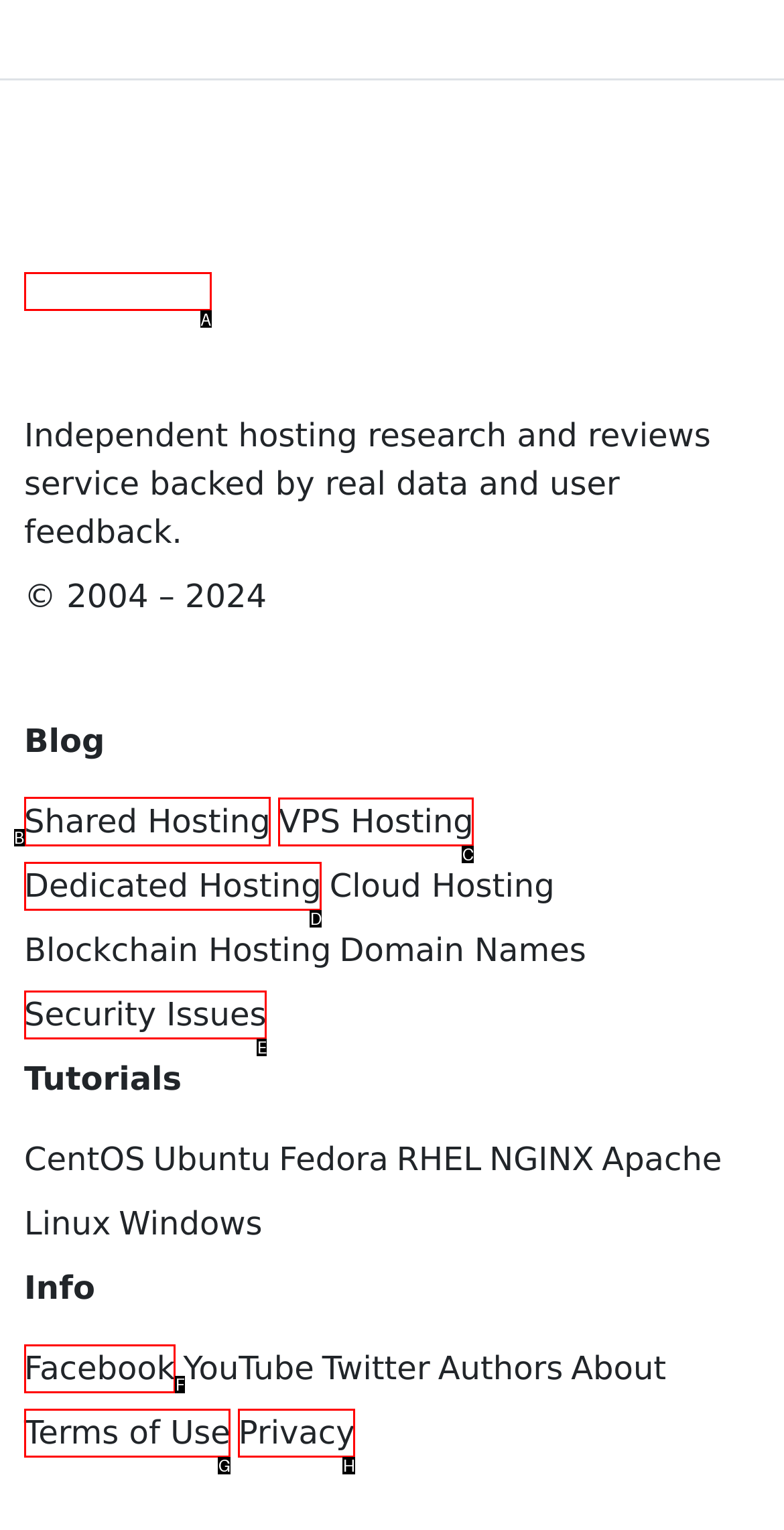Determine which HTML element to click to execute the following task: Go to Shared Hosting Answer with the letter of the selected option.

B